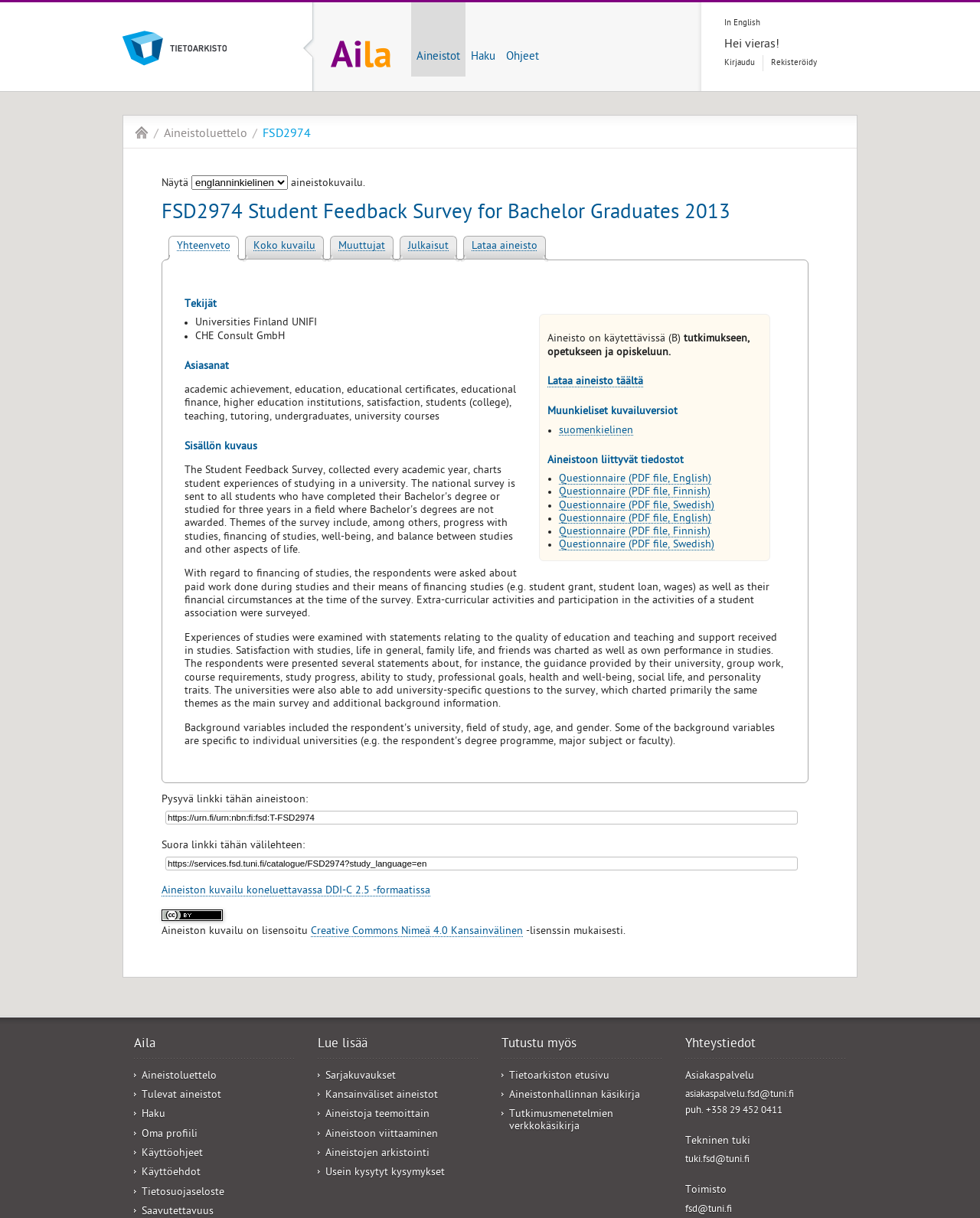Given the element description "Usein kysytyt kysymykset" in the screenshot, predict the bounding box coordinates of that UI element.

[0.332, 0.958, 0.454, 0.969]